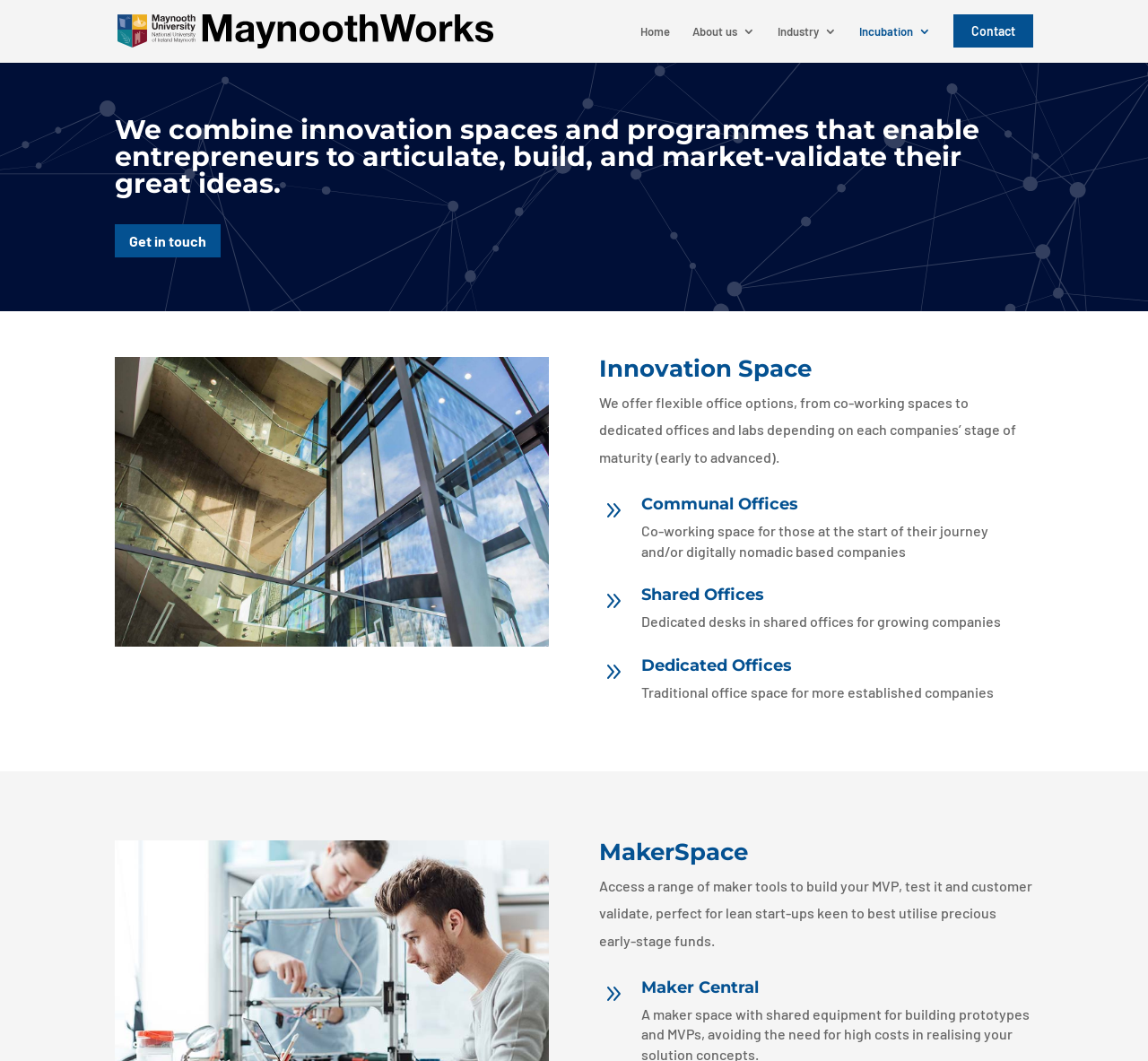How many types of innovation spaces are mentioned?
Using the image, provide a concise answer in one word or a short phrase.

4